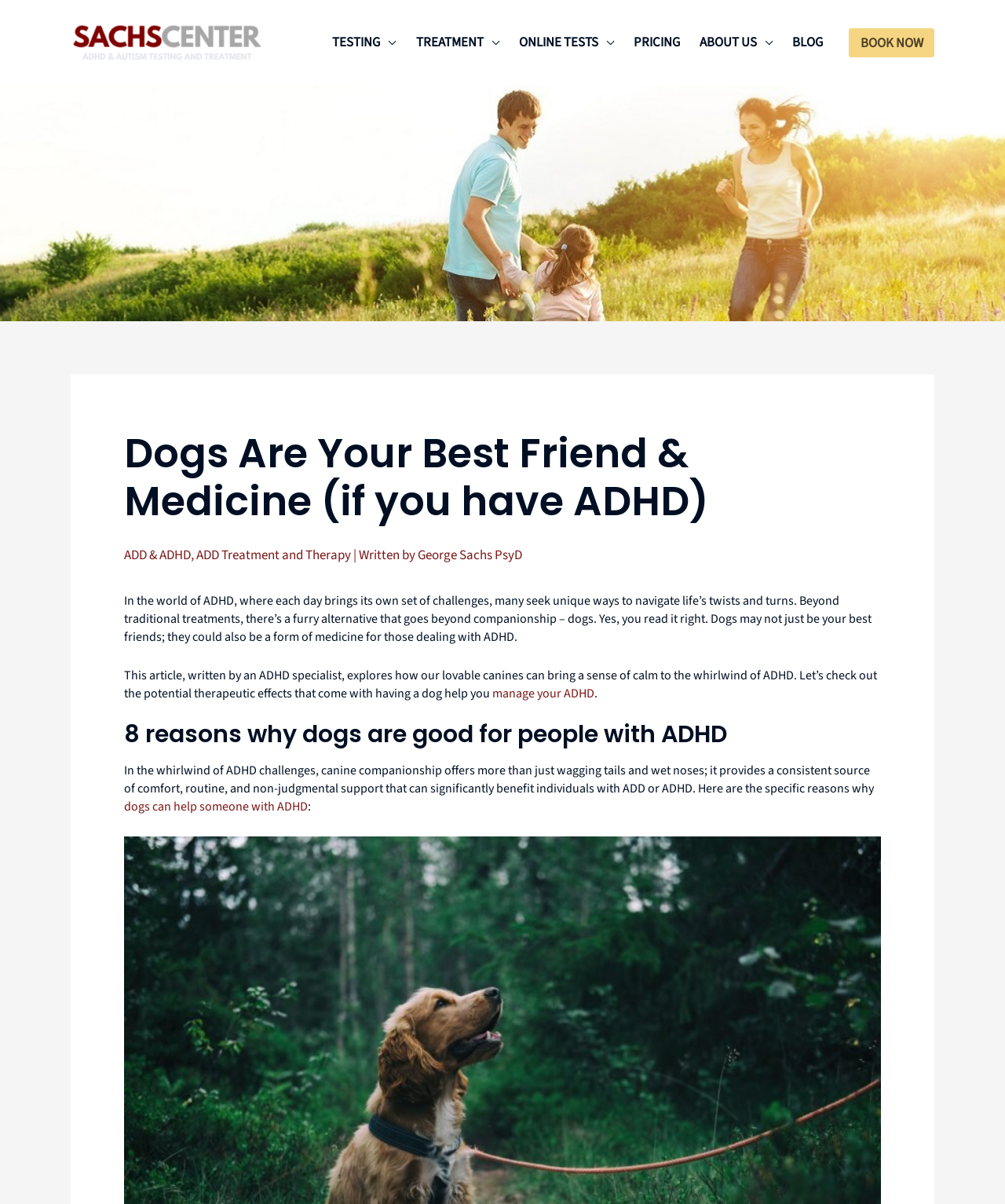What is the topic of the article?
Please ensure your answer to the question is detailed and covers all necessary aspects.

I inferred the topic of the article by reading the introductory paragraphs, which mention how dogs can help people with ADHD, and also by looking at the title of the webpage, which says 'Dogs Are Your Best Friend & Medicine (if you have ADHD)'.